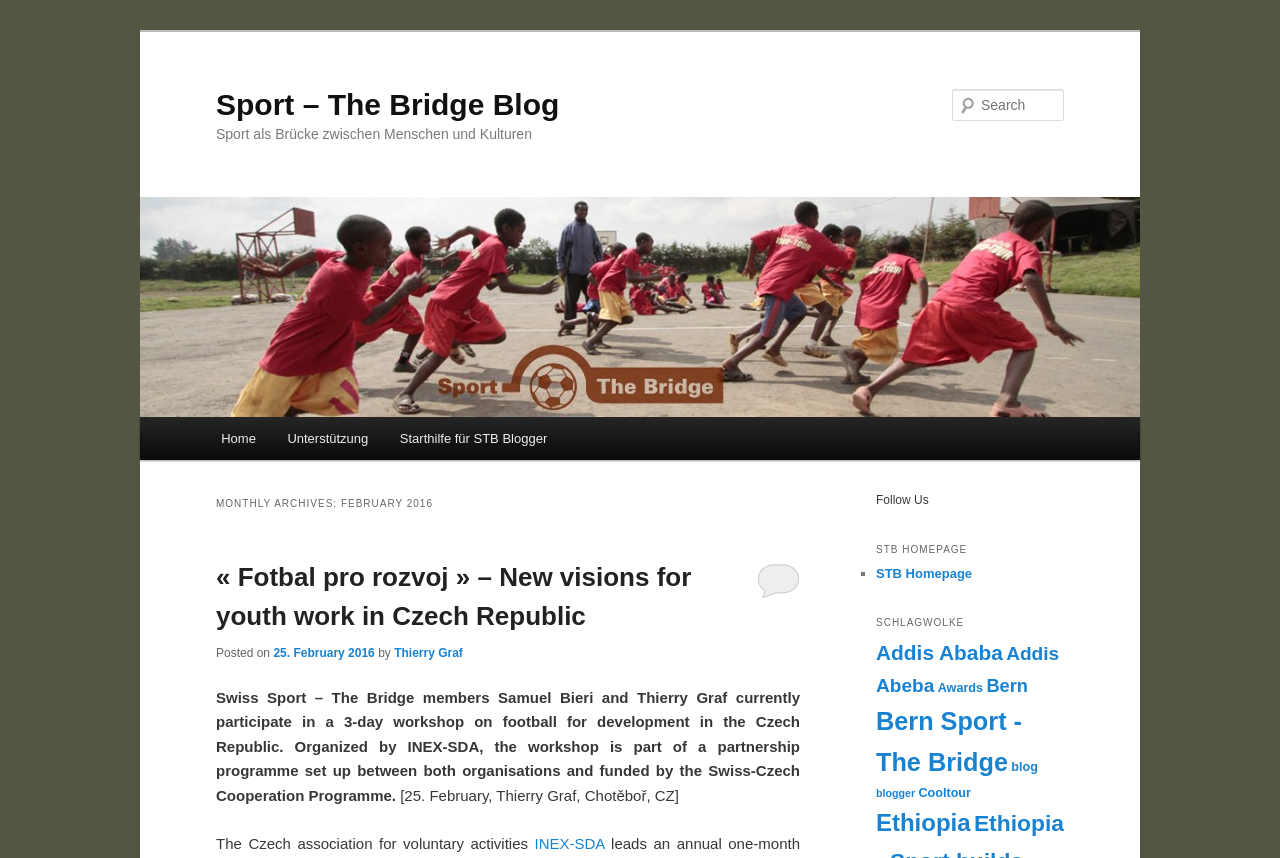Provide a single word or phrase to answer the given question: 
How many tags are there in the 'SCHLAGWOLKE' section?

7